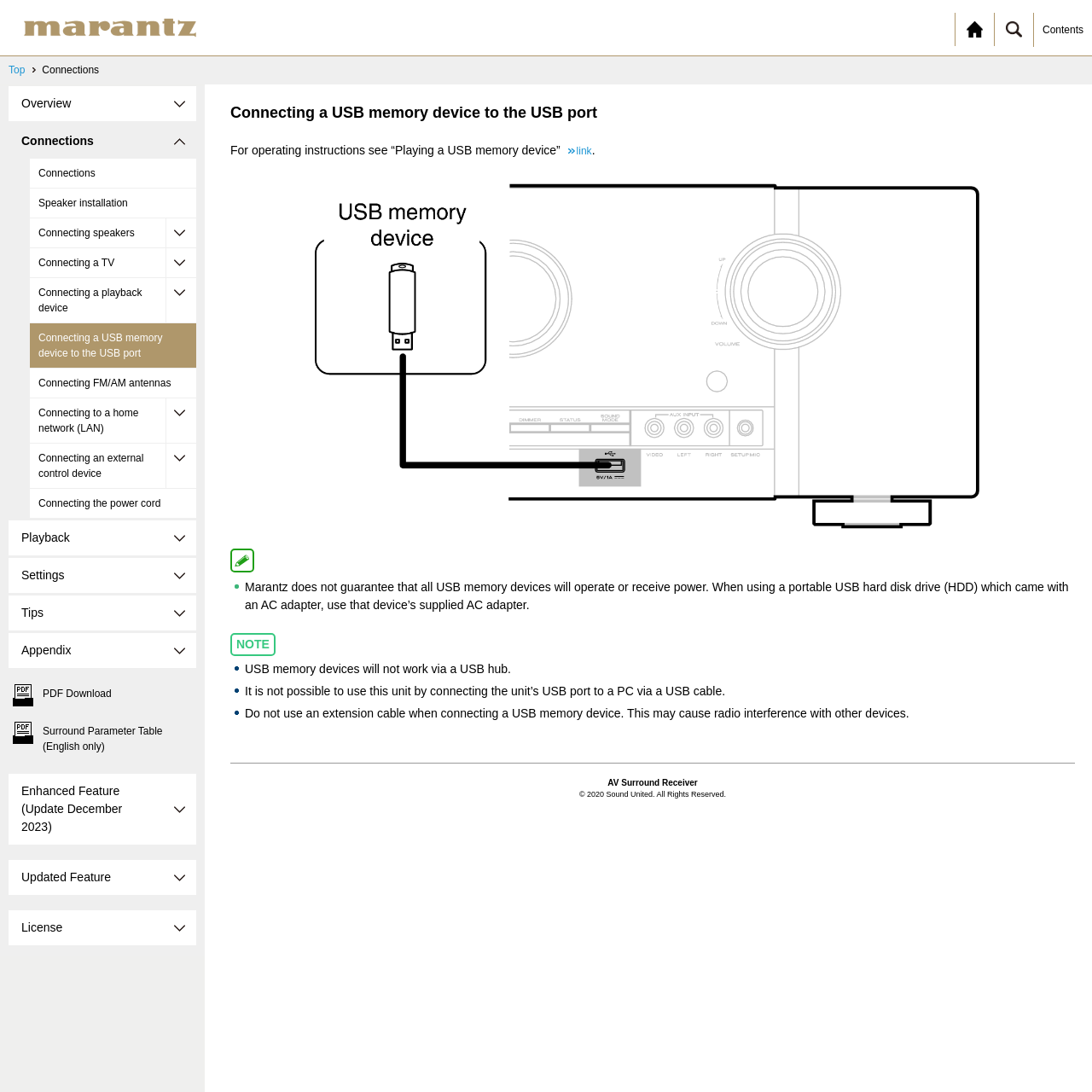Please identify the bounding box coordinates of the clickable region that I should interact with to perform the following instruction: "Click the 'link' in 'Playing a USB memory device'". The coordinates should be expressed as four float numbers between 0 and 1, i.e., [left, top, right, bottom].

[0.516, 0.133, 0.542, 0.144]